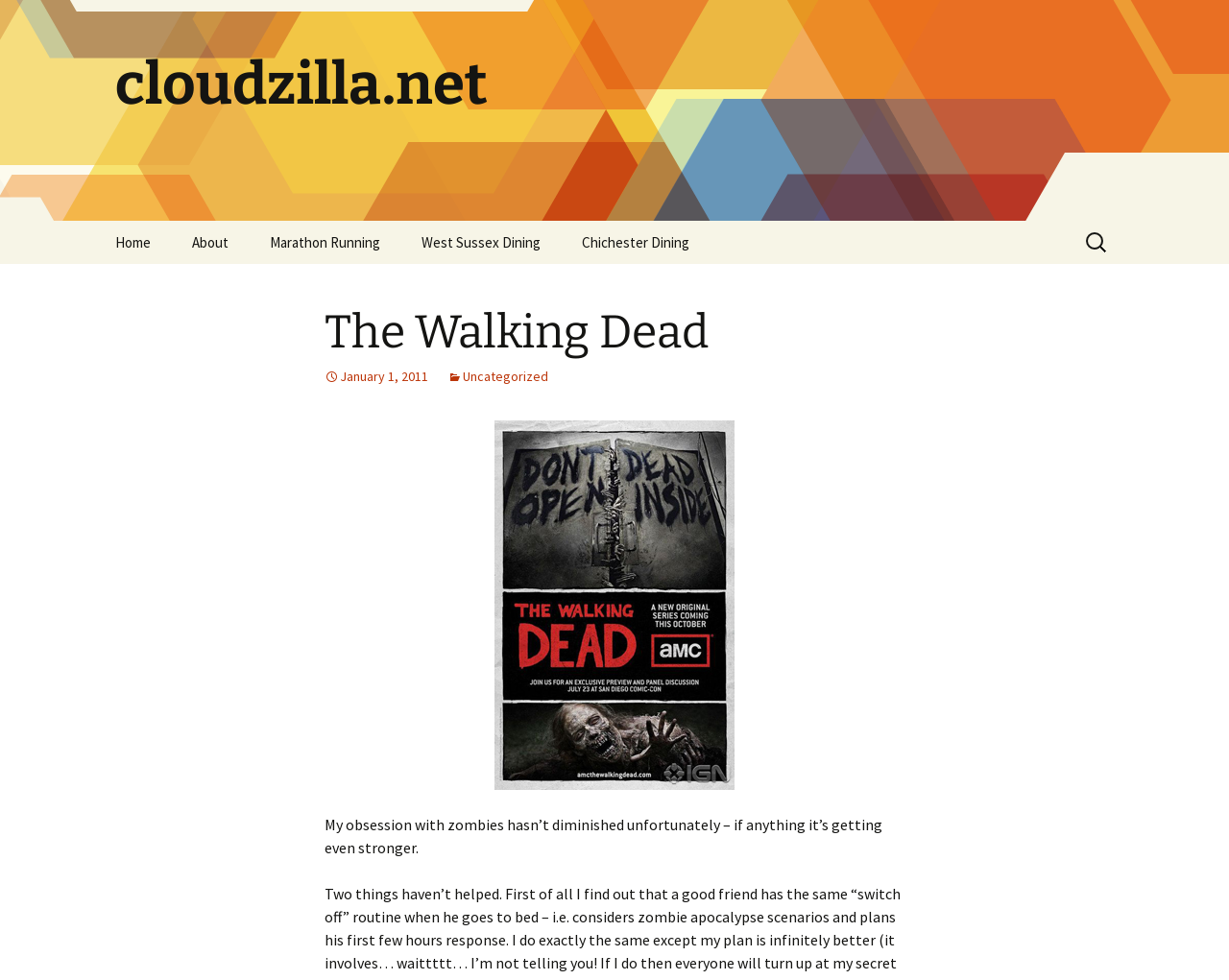Please identify the coordinates of the bounding box for the clickable region that will accomplish this instruction: "search for something".

[0.88, 0.229, 0.906, 0.265]